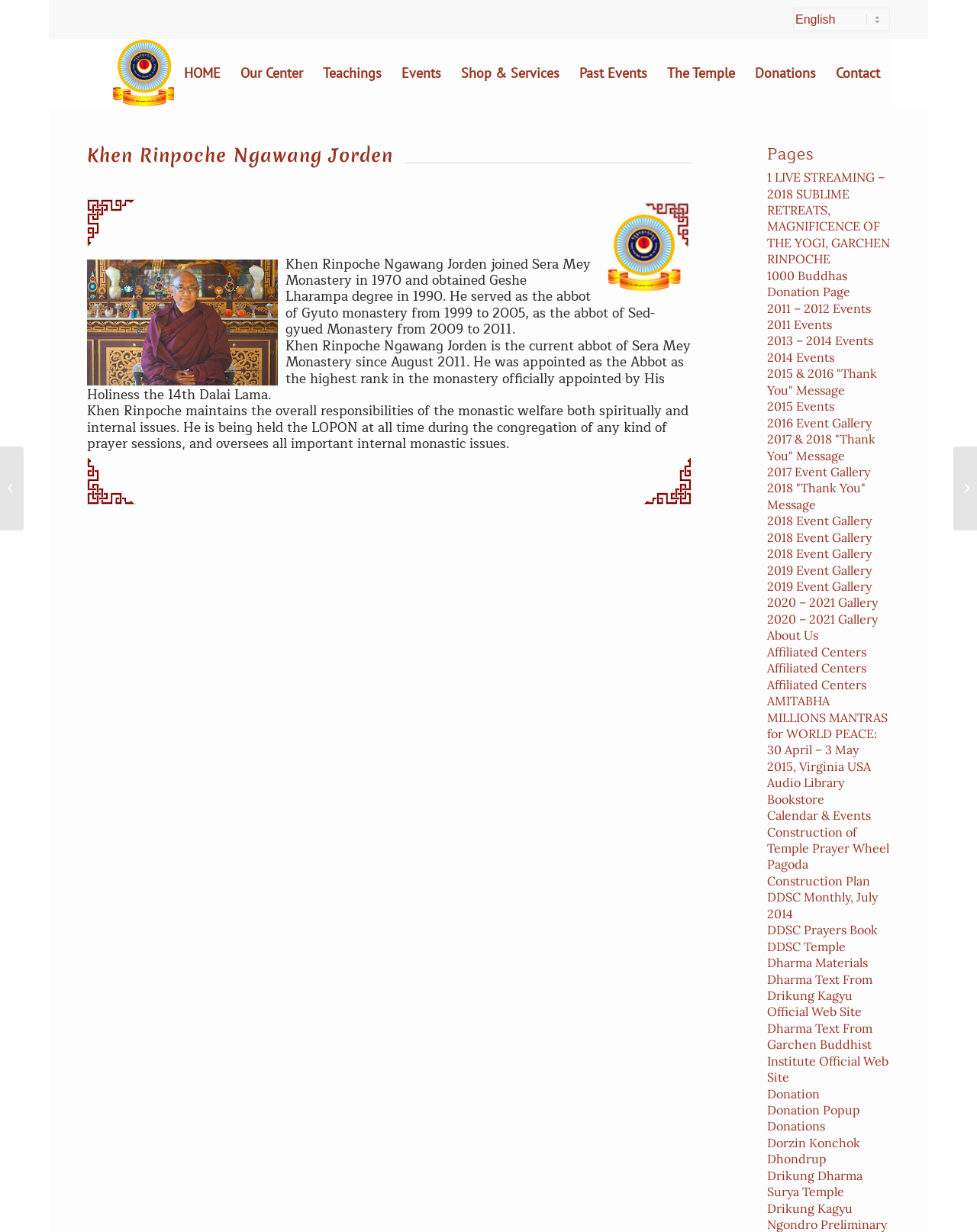Extract the bounding box of the UI element described as: "DDSC Monthly, July 2014".

[0.785, 0.722, 0.898, 0.748]